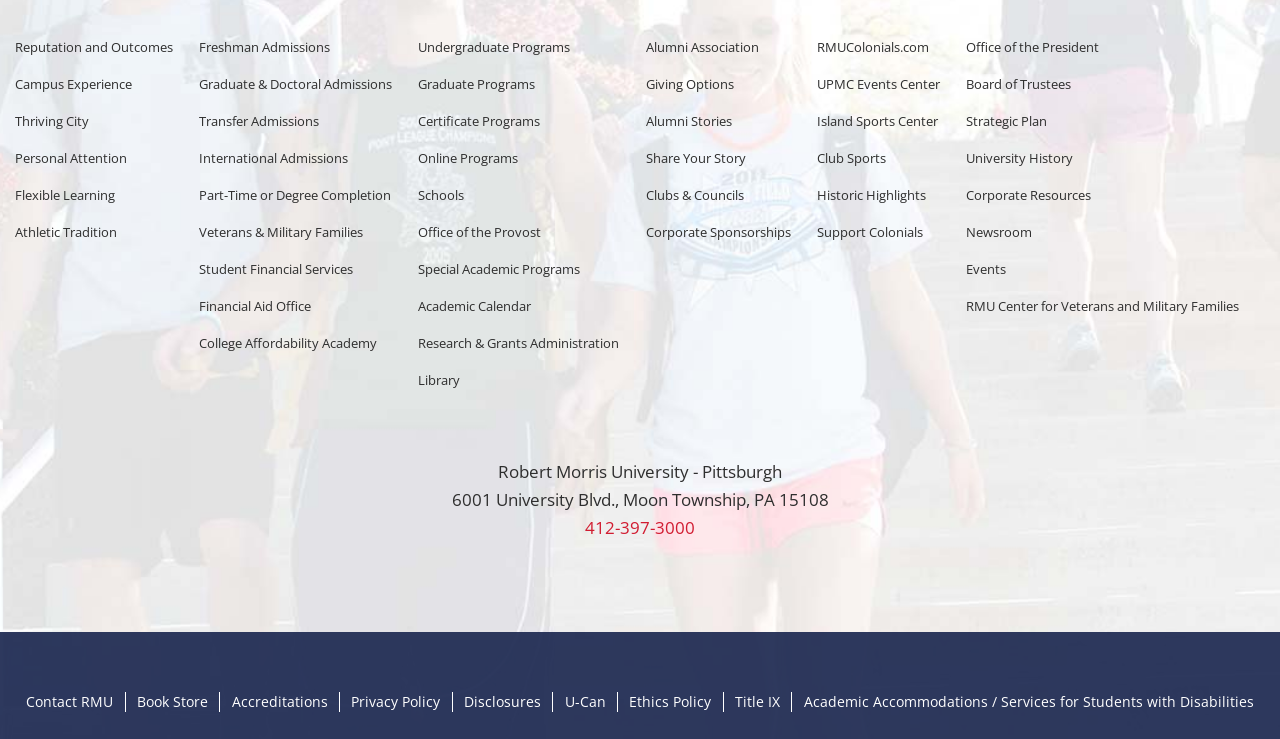Please provide the bounding box coordinates for the element that needs to be clicked to perform the instruction: "Explore Undergraduate Programs". The coordinates must consist of four float numbers between 0 and 1, formatted as [left, top, right, bottom].

[0.327, 0.051, 0.446, 0.075]